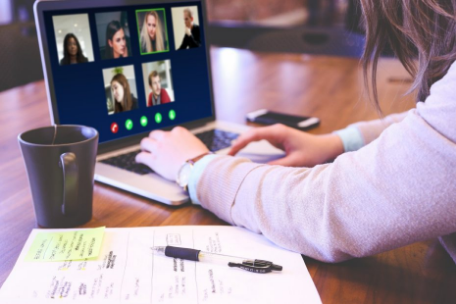Provide a comprehensive description of the image.

The image depicts a cozy workspace where a person is engaged in a video call on their laptop. The screen displays multiple participants, indicating a collaborative online meeting. The individual, dressed in a light sweater, uses a pen to jot notes on a sheet of paper filled with outlines and highlights, showcasing a productive session. On the table, a black coffee mug adds a touch of warmth to the scene, while the warm wooden surface creates a welcoming atmosphere. This image captures the essence of remote communication, emphasizing the importance of staying connected and organized in a digital workspace.